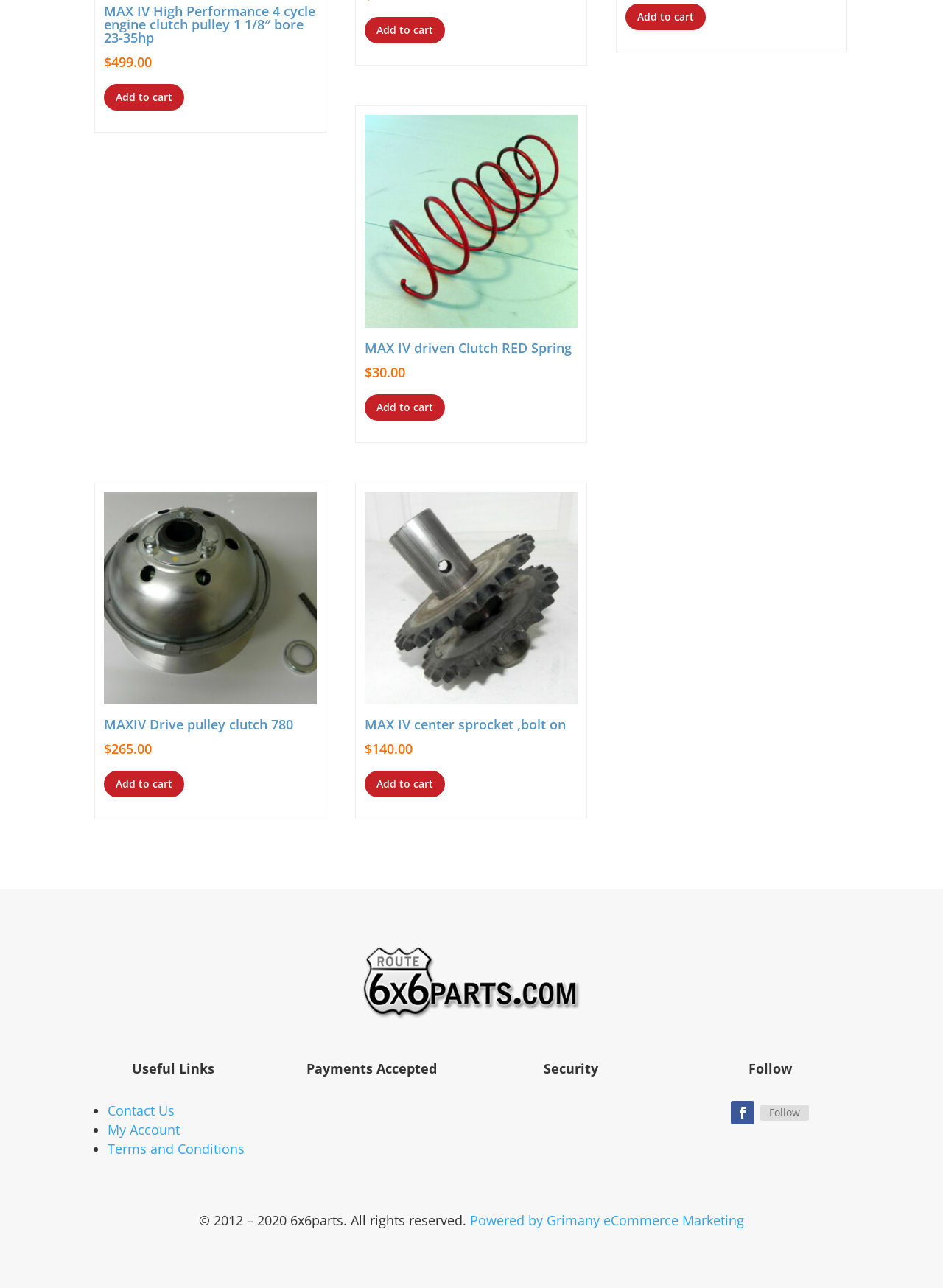Given the description "Terms and Conditions", determine the bounding box of the corresponding UI element.

[0.114, 0.885, 0.259, 0.899]